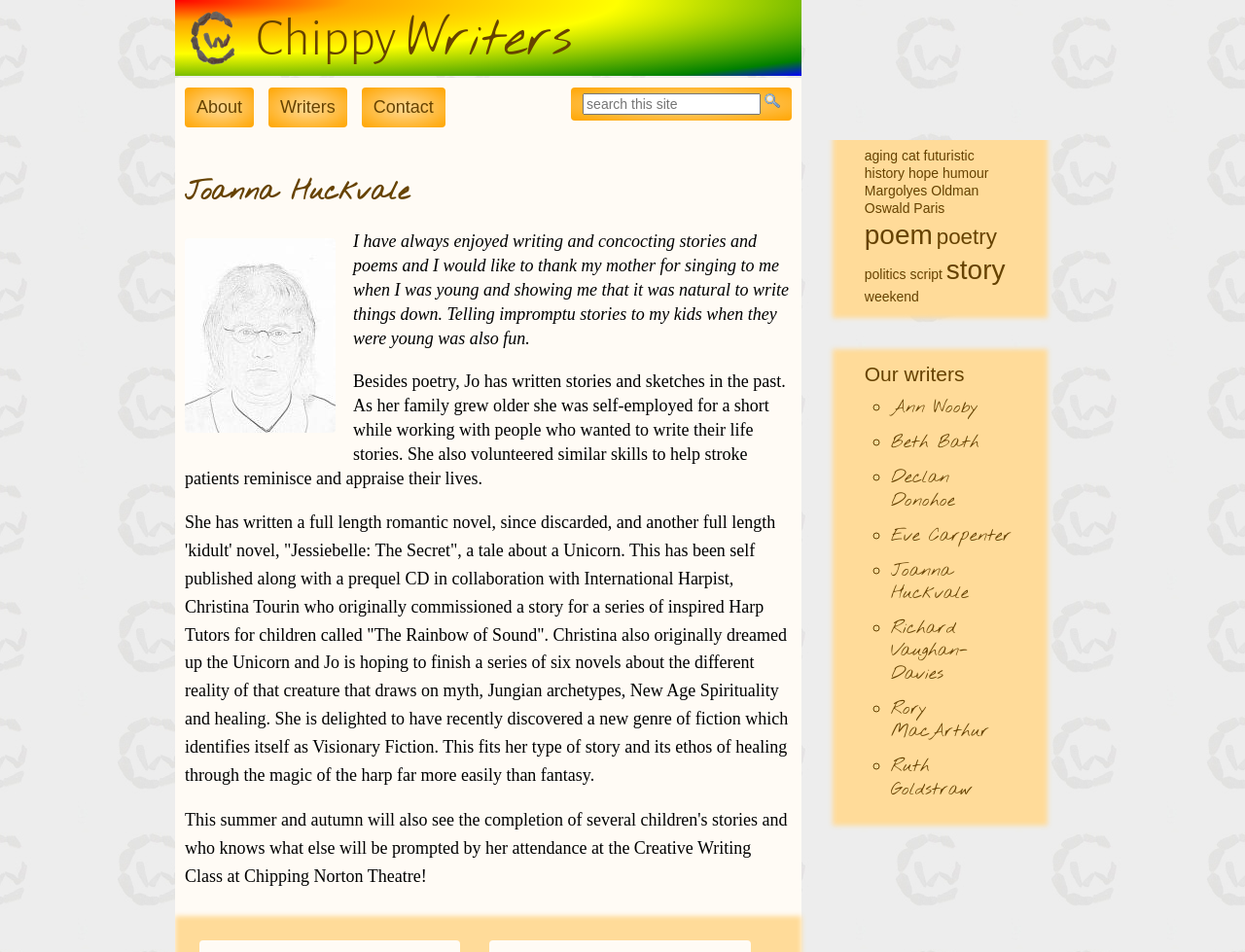Kindly determine the bounding box coordinates for the area that needs to be clicked to execute this instruction: "Read about Joanna Huckvale".

[0.148, 0.184, 0.328, 0.22]